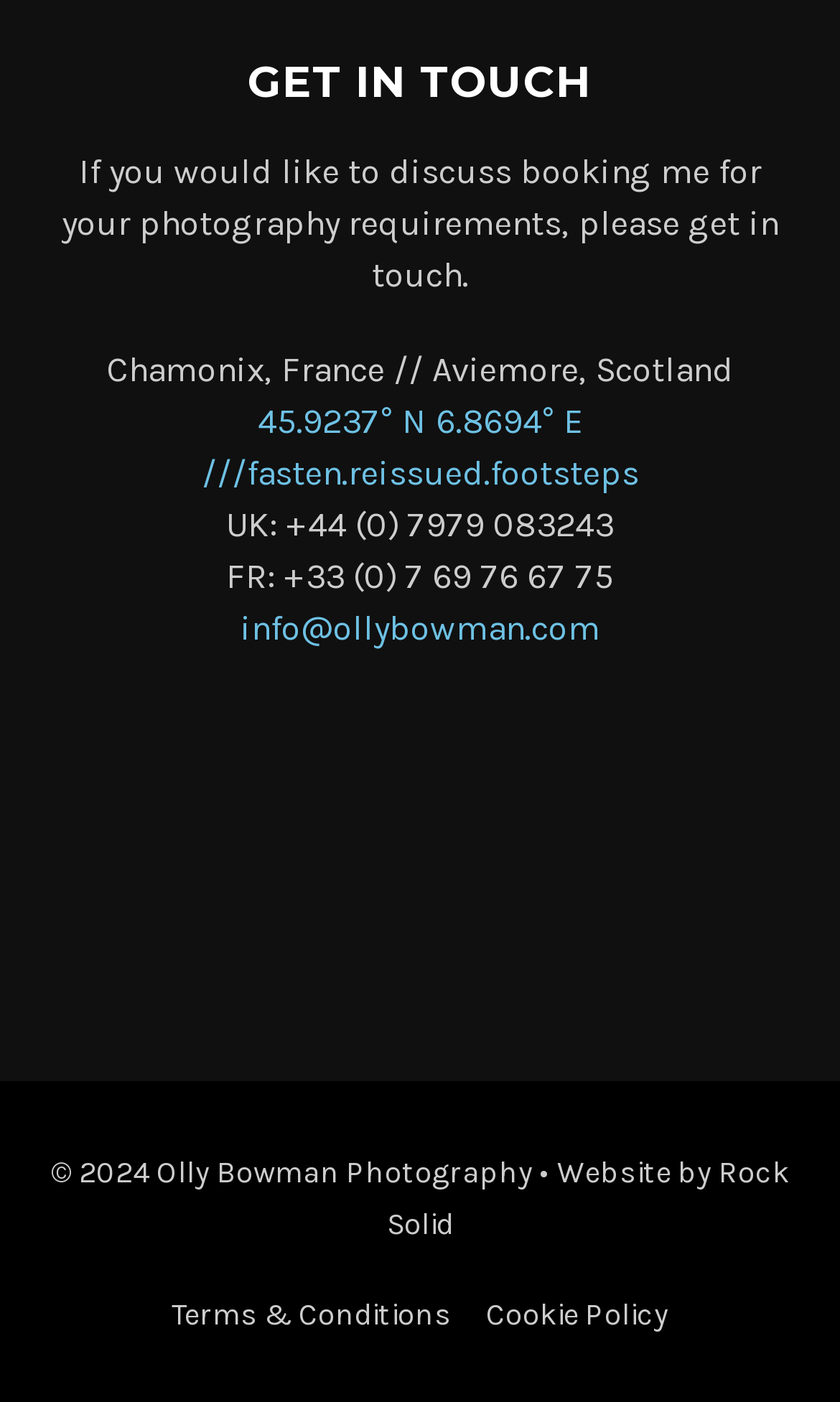Carefully examine the image and provide an in-depth answer to the question: What is the website designer's name?

The website designer's name can be found at the bottom of the page, which reads 'Website by Rock Solid'.